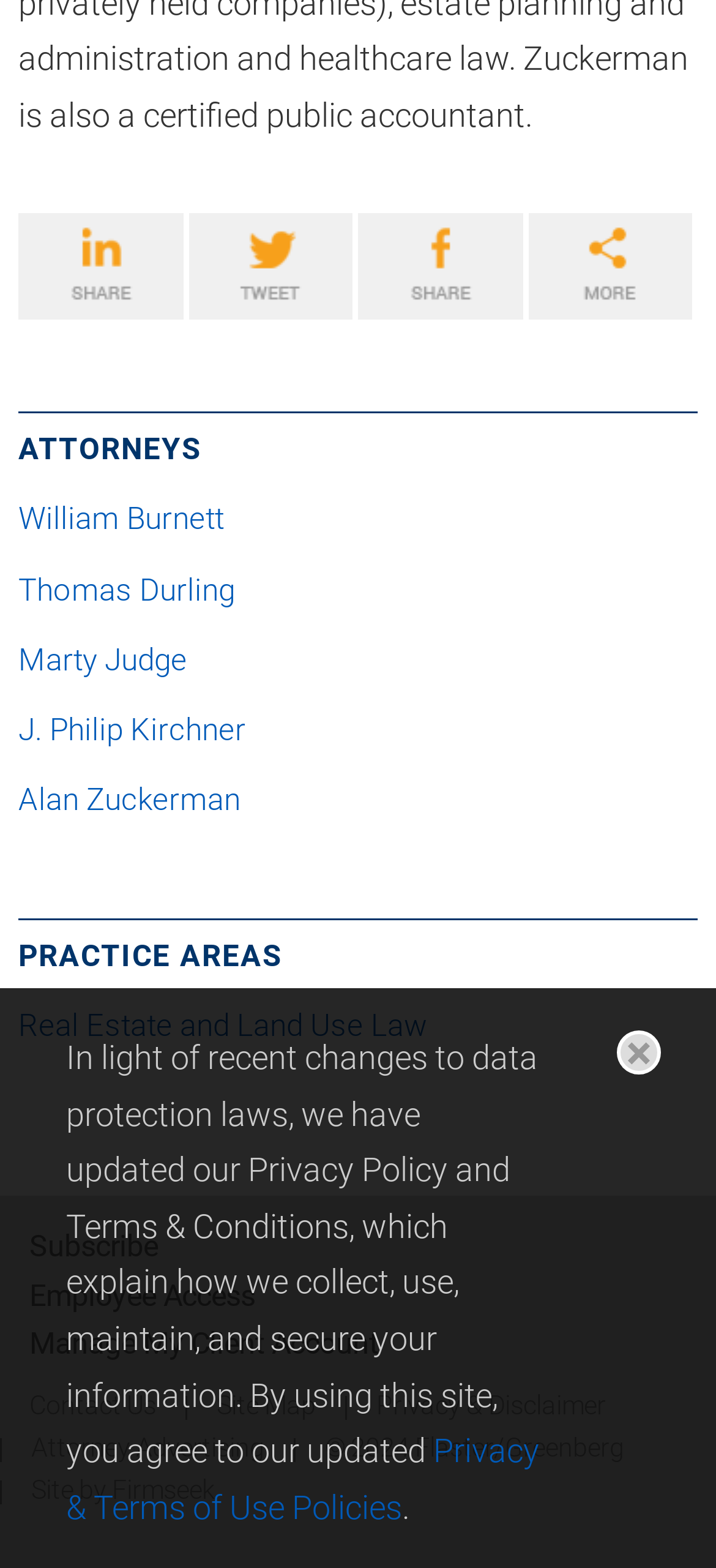Determine the coordinates of the bounding box that should be clicked to complete the instruction: "Contact Us". The coordinates should be represented by four float numbers between 0 and 1: [left, top, right, bottom].

[0.041, 0.887, 0.218, 0.907]